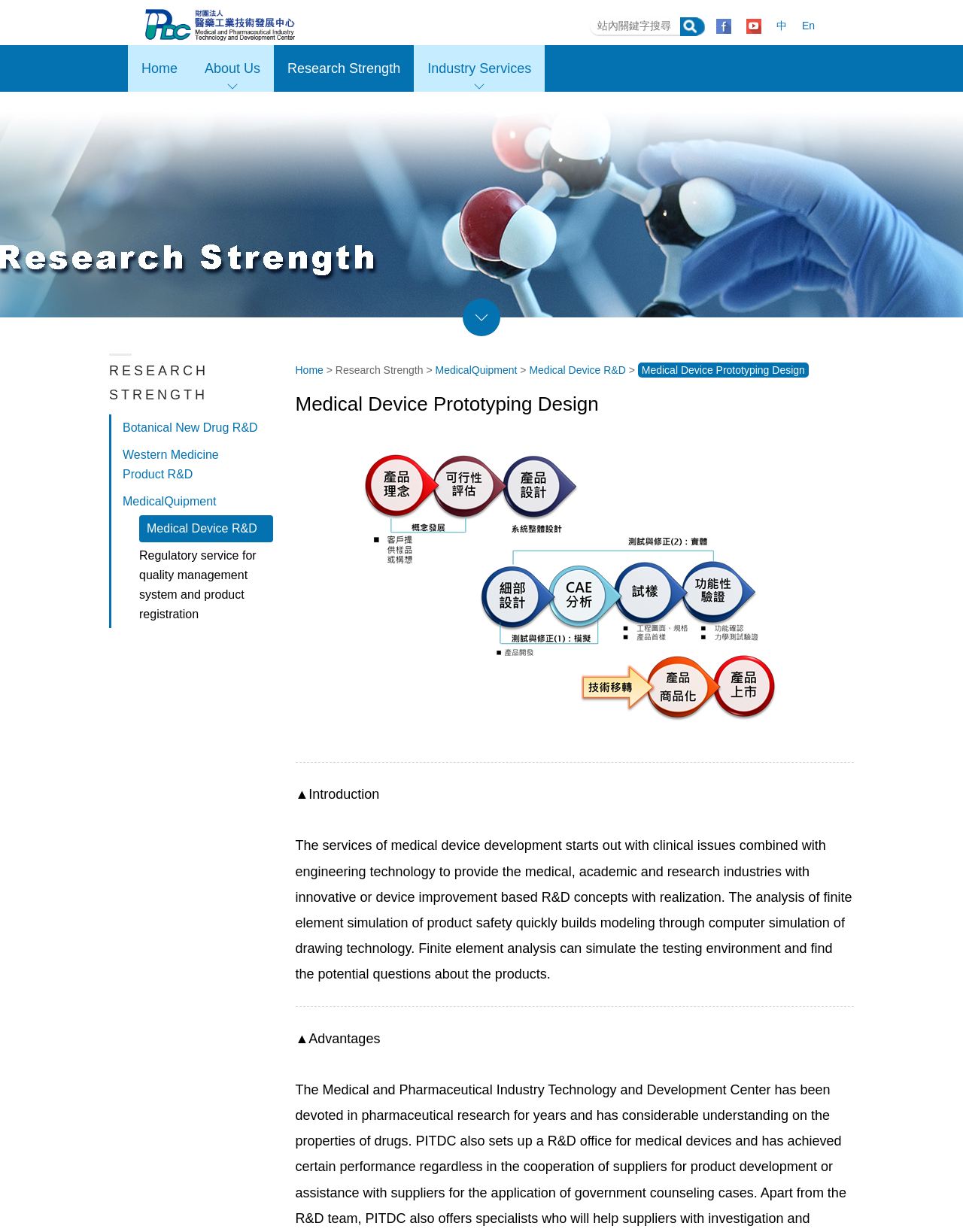Provide the bounding box coordinates for the area that should be clicked to complete the instruction: "Go to Home".

[0.307, 0.038, 0.336, 0.048]